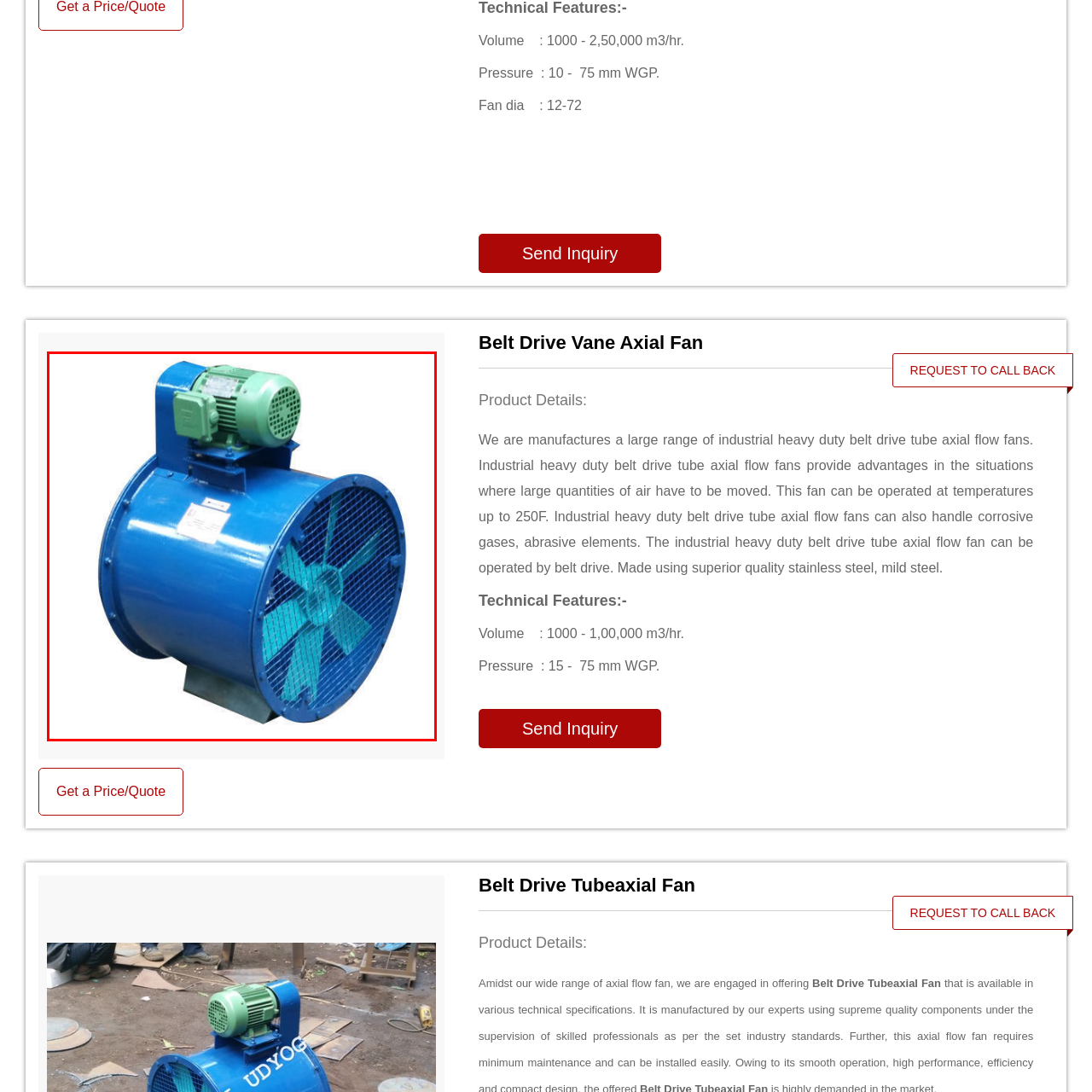Focus on the portion of the image highlighted in red and deliver a detailed explanation for the following question: What is the range of airflow volumes the fan can handle?

The caption specifies that the fan is designed for high-efficiency air movement and can handle large volumes of air, ranging from 1000 to 250,000 cubic meters per hour.